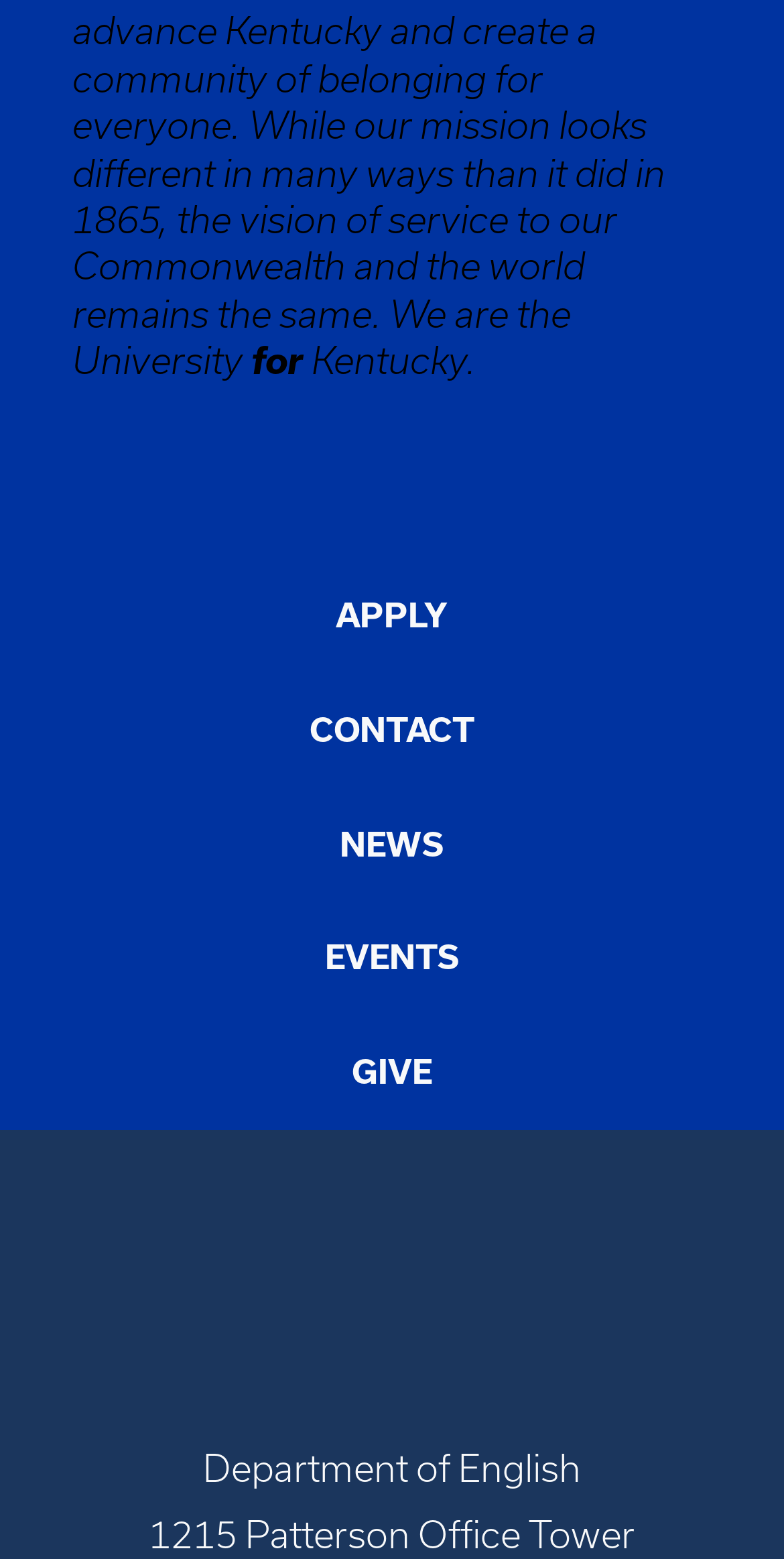Given the description parent_node: Department of English, predict the bounding box coordinates of the UI element. Ensure the coordinates are in the format (top-left x, top-left y, bottom-right x, bottom-right y) and all values are between 0 and 1.

[0.131, 0.891, 0.869, 0.92]